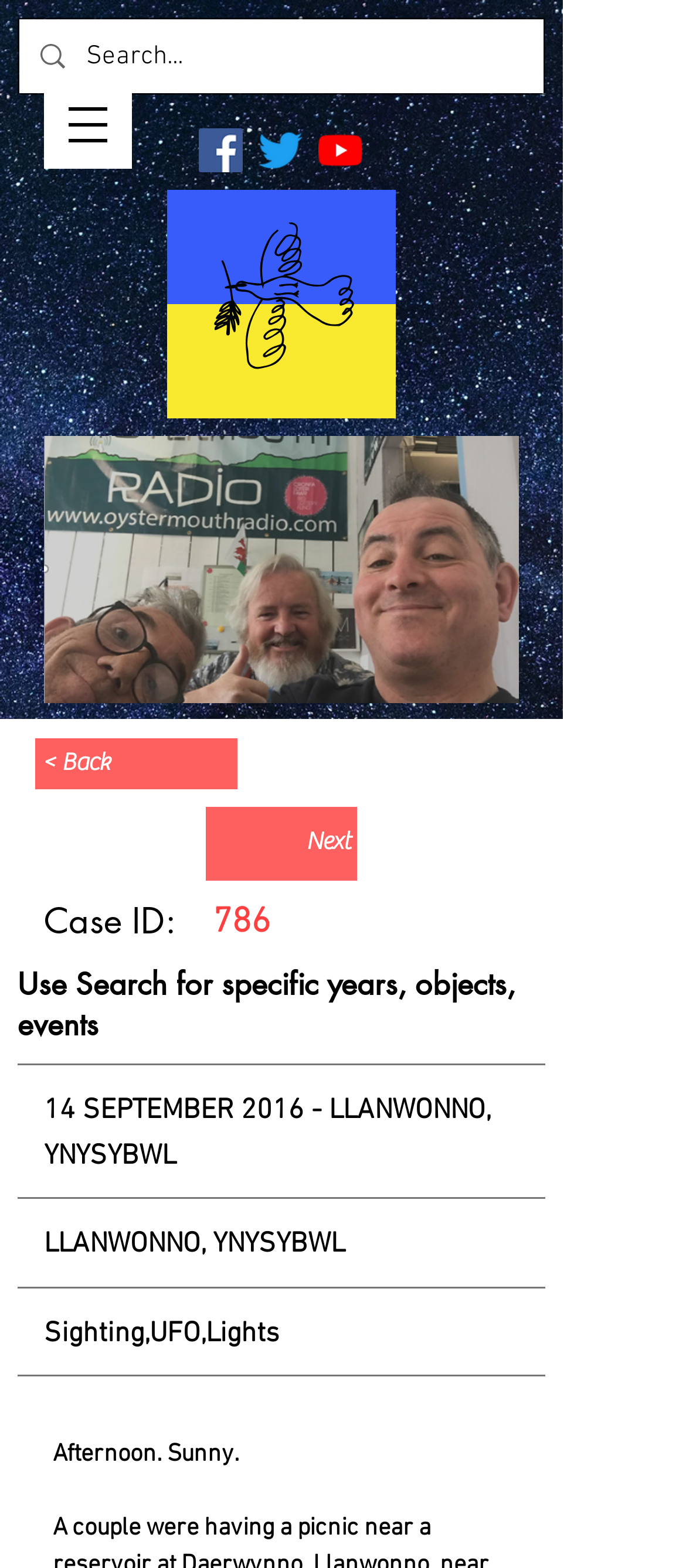What is the case ID of the event?
Provide a one-word or short-phrase answer based on the image.

786